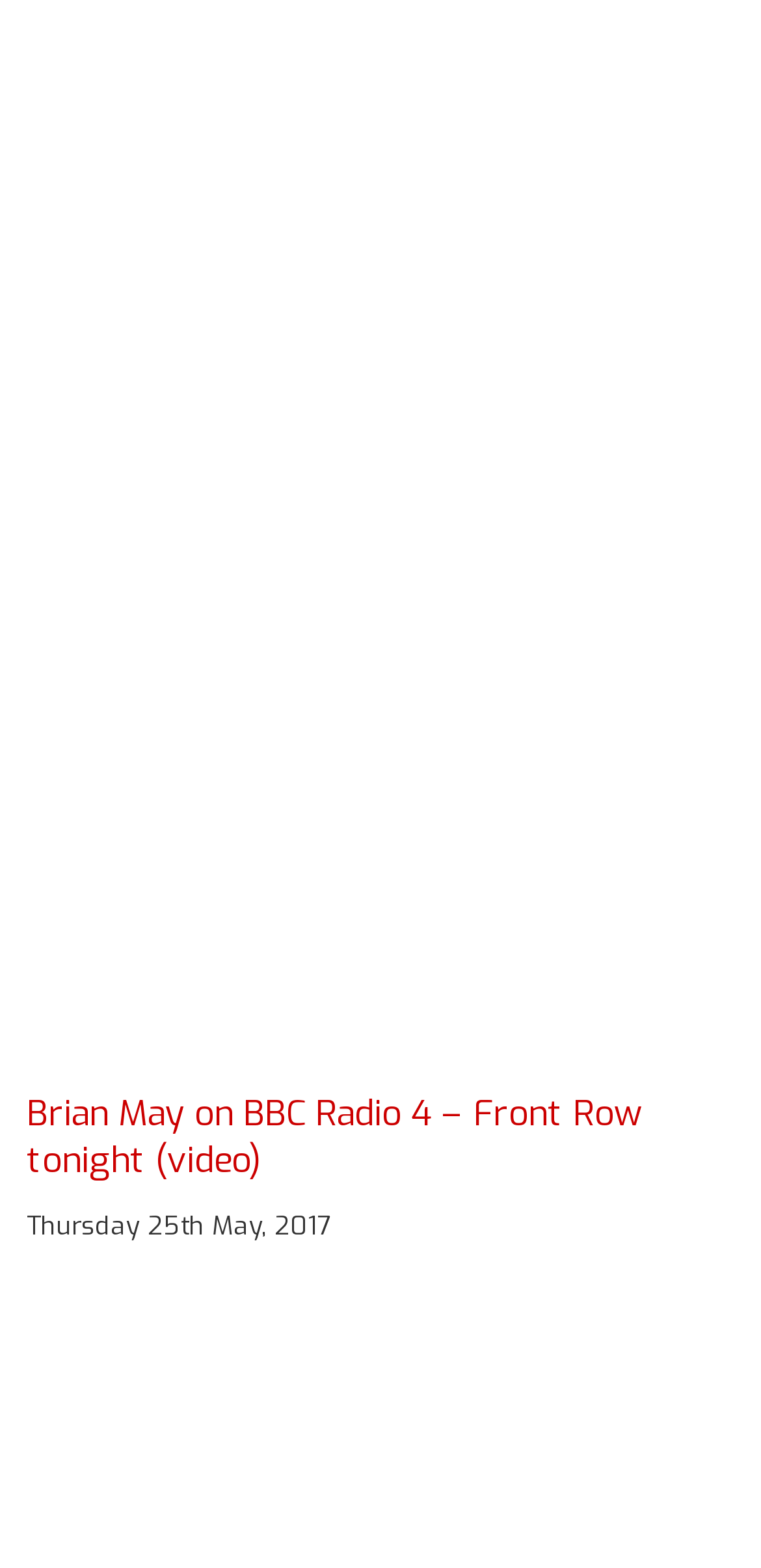Provide a one-word or short-phrase answer to the question:
What is the title of the related post?

Brian May on BBC Radio 4 – Front Row tonight